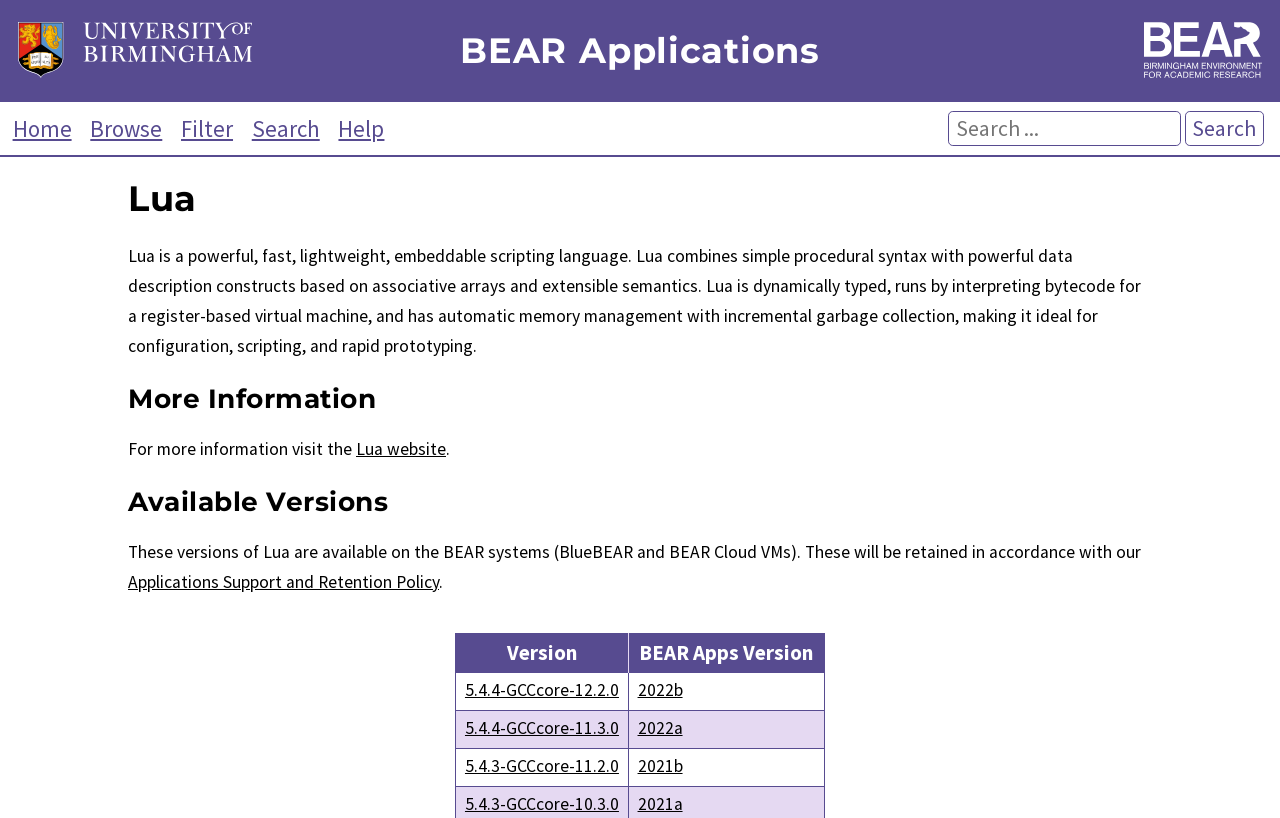Respond with a single word or phrase to the following question:
What is the link to get more information about Lua?

Lua website